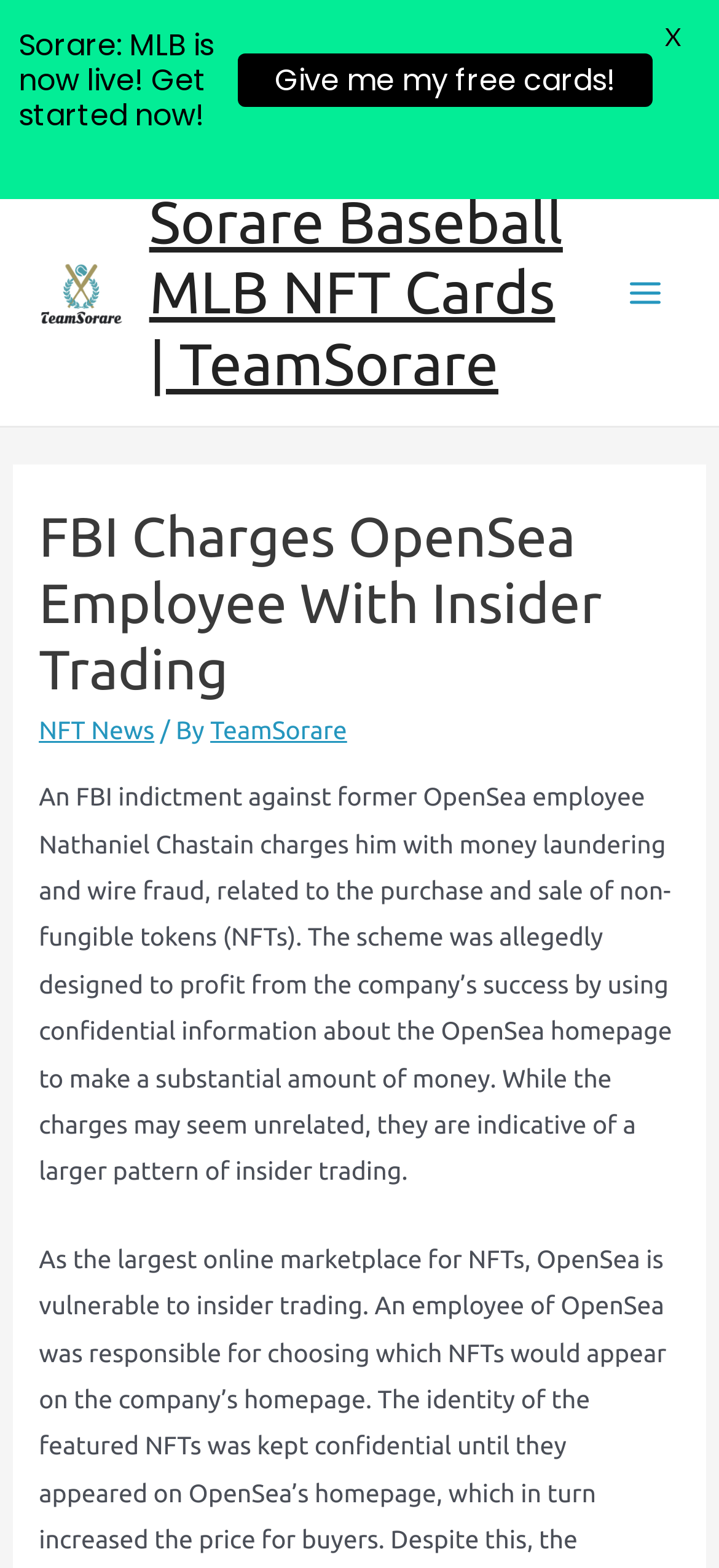Locate the bounding box coordinates of the element that should be clicked to fulfill the instruction: "Visit the 'NFT News' page".

[0.054, 0.478, 0.215, 0.497]